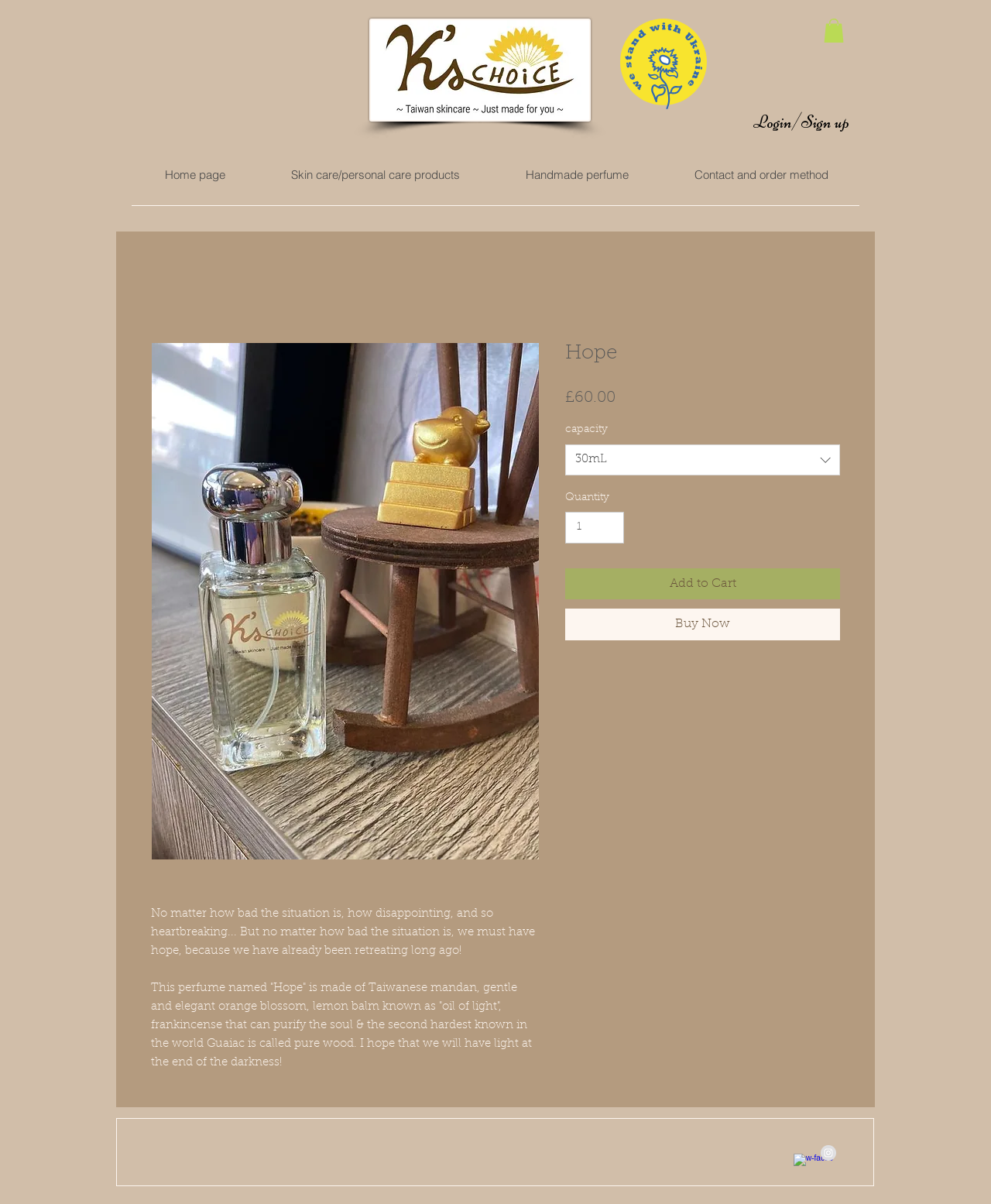Offer a thorough description of the webpage.

This webpage appears to be an e-commerce site selling a perfume product called "Hope". At the top of the page, there are several links and buttons, including a navigation menu with links to the home page, skin care products, handmade perfume, and contact information. There is also a login/sign up button and a button with an image.

Below the top navigation, there is a main content area that takes up most of the page. Within this area, there is an article section that contains an image of the perfume bottle, as well as several blocks of text. The text describes the perfume, its ingredients, and its price. There is also a heading that reads "Hope" and a section with details about the product, including its price, capacity, and quantity.

The product details section includes a listbox with options for different capacities, a spin button to select the quantity, and two buttons: "Add to Cart" and "Buy Now". 

At the very bottom of the page, there is a social bar with links to Facebook and Instagram, each represented by an image.